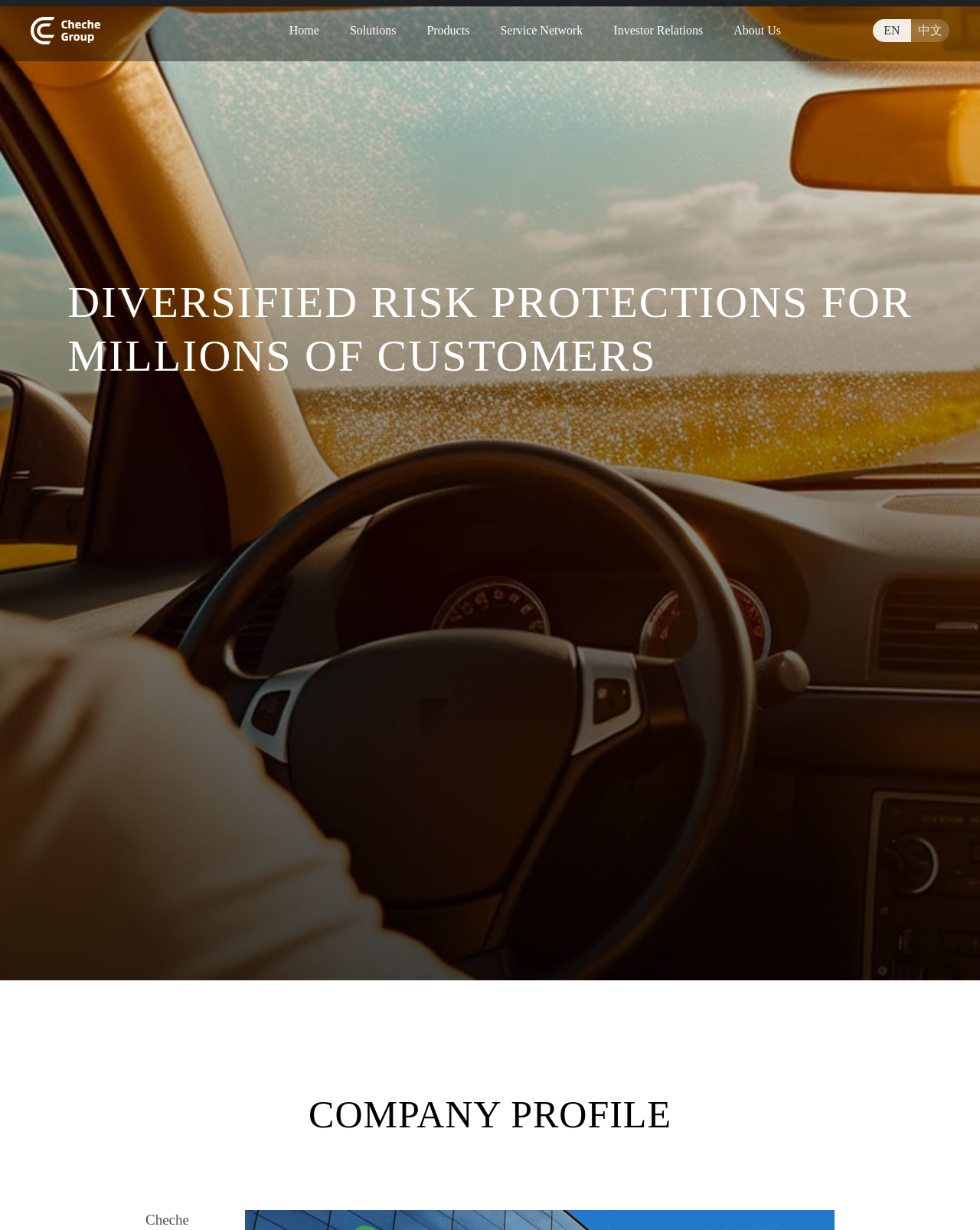What is the last section of the webpage about?
Please craft a detailed and exhaustive response to the question.

The last section of the webpage is located at the bottom and has a heading that reads 'COMPANY PROFILE', which suggests that this section provides information about the company's profile or overview.